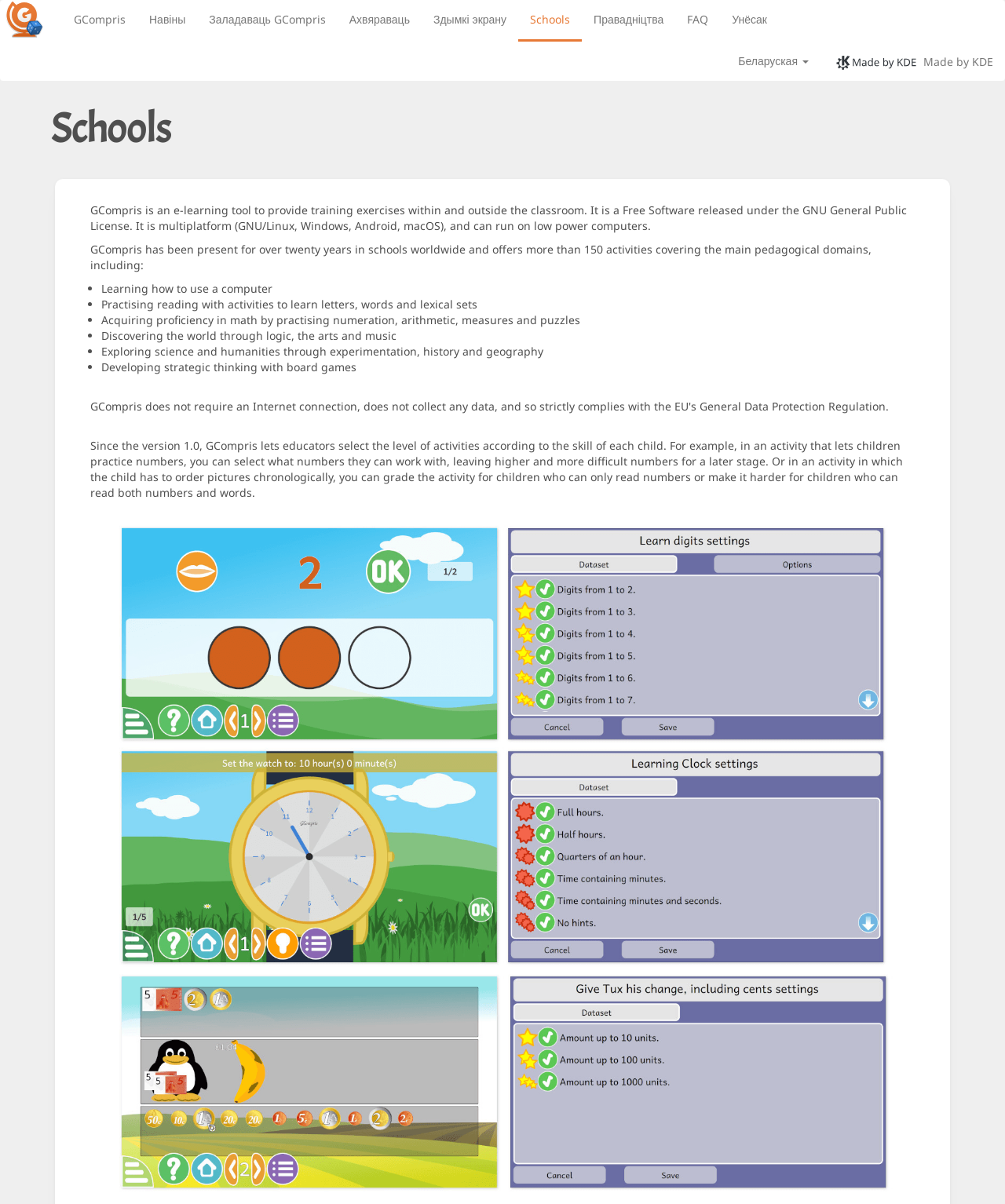What is the platform compatibility of GCompris?
Using the image, respond with a single word or phrase.

Multiplatform